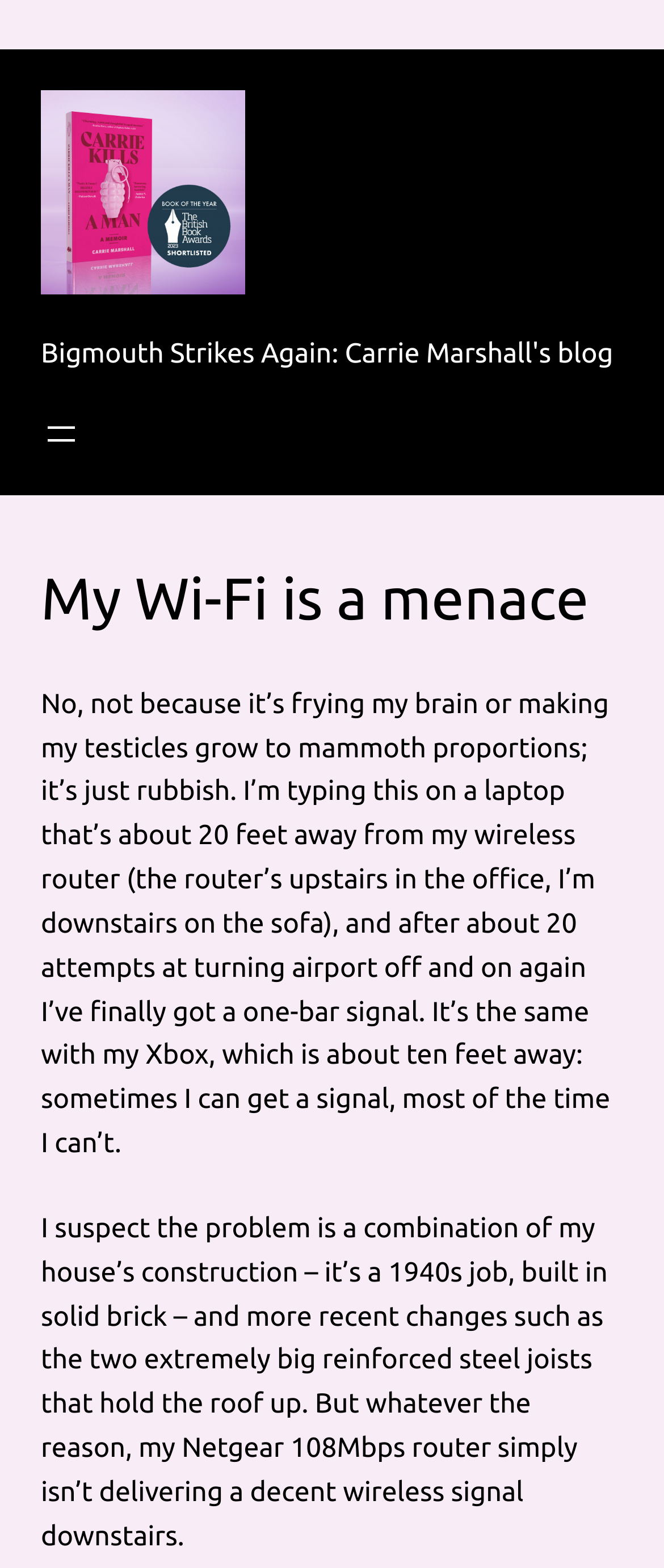Provide a thorough summary of the webpage.

The webpage appears to be a personal blog post titled "My Wi-Fi is a menace" by Carrie Marshall. At the top, there is a link and an image with the same title "Bigmouth Strikes Again: Carrie Marshall's blog", which is likely the blog's title or logo. Below this, there is a heading with the same title, followed by a navigation section with a button to open a menu.

The main content of the blog post starts with a heading "My Wi-Fi is a menace" and is followed by two paragraphs of text. The first paragraph describes the author's frustration with their Wi-Fi connection, mentioning that they have to try multiple times to get a signal on their laptop and Xbox. The second paragraph speculates that the problem may be due to the construction of their 1940s house and the presence of reinforced steel joists in the roof, which may be interfering with the wireless signal from their Netgear router.

There are no other notable UI elements or images on the page besides the blog title image and the navigation button. The overall layout is simple, with a clear hierarchy of headings and text.